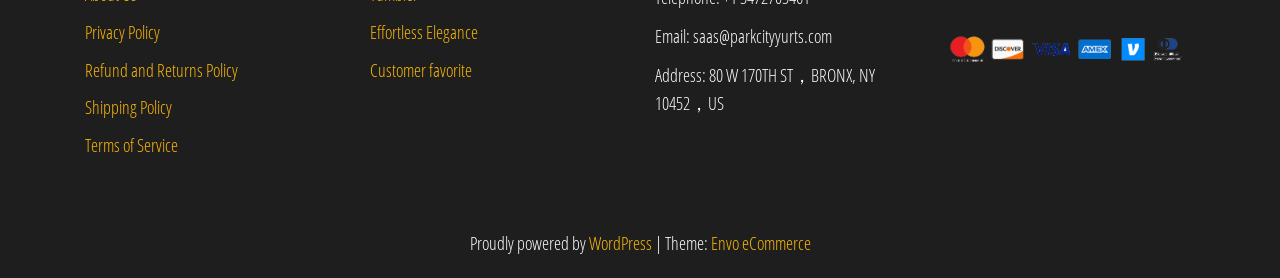What is the address of the company?
Based on the screenshot, give a detailed explanation to answer the question.

I found the address by looking at the static text element with the bounding box coordinates [0.512, 0.225, 0.684, 0.415], which contains the text 'Address: 80 W 170TH ST，BRONX, NY 10452，US'.